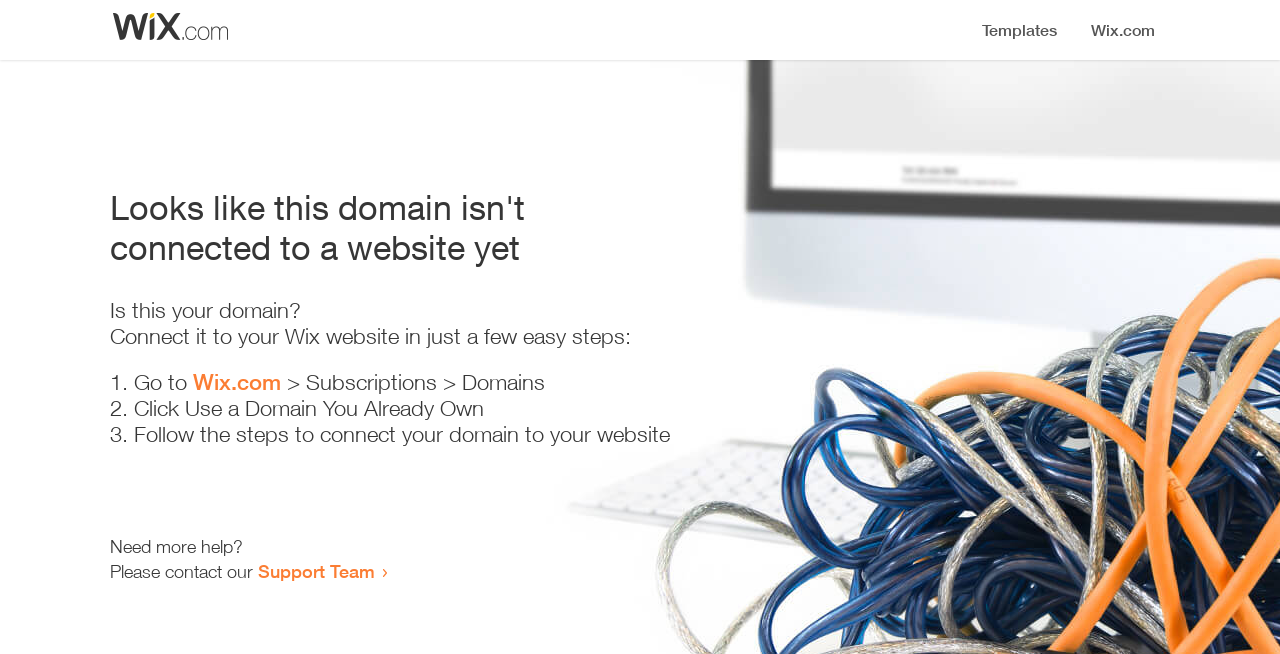Where should the user go to start the connection process?
Refer to the screenshot and answer in one word or phrase.

Wix.com